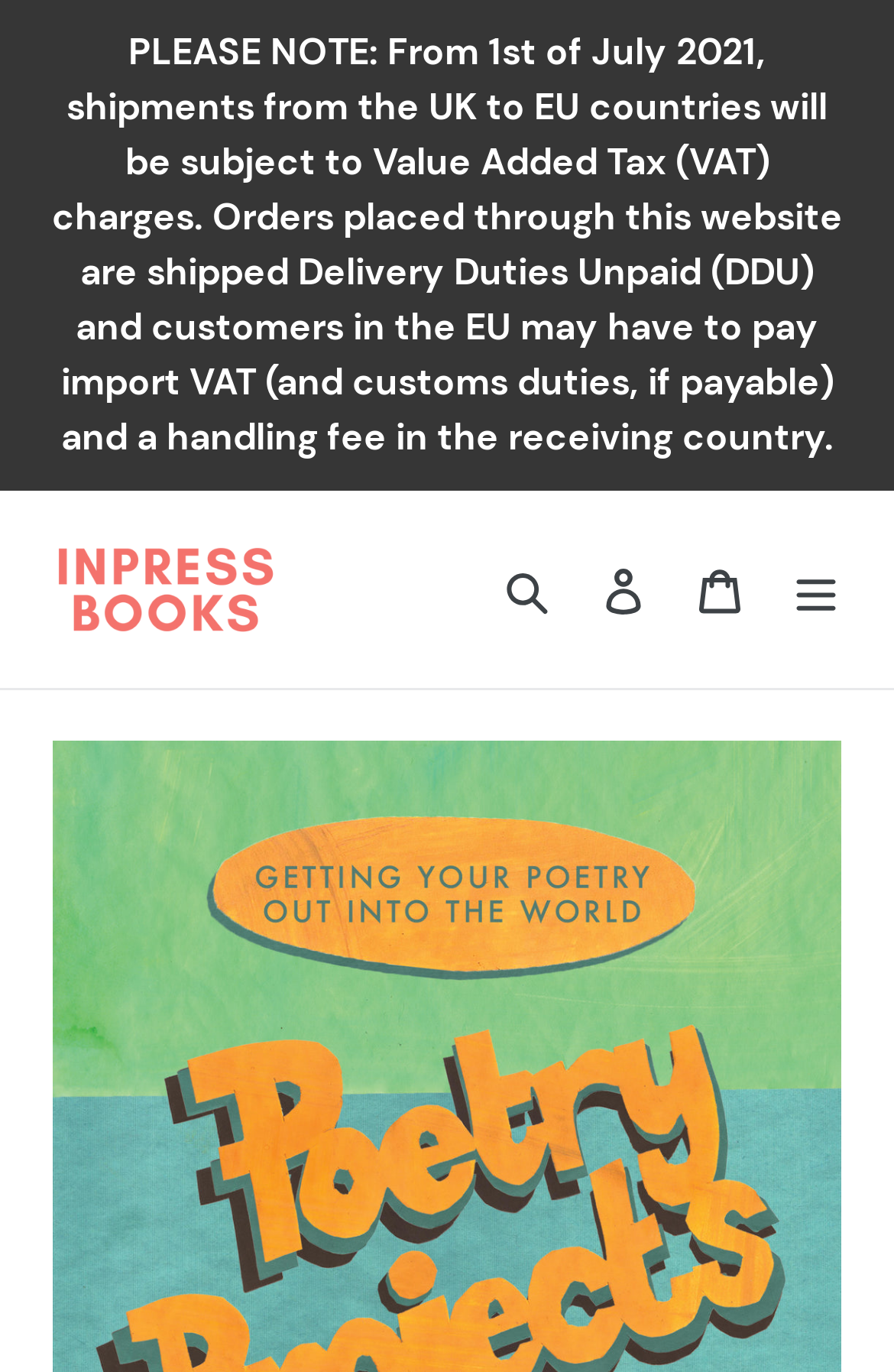Write an elaborate caption that captures the essence of the webpage.

The webpage is titled "Poetry Projects to Make and Do – Inpress Books". At the top of the page, there is a notice about Value Added Tax (VAT) charges for shipments from the UK to EU countries, taking up a significant portion of the top section. 

Below the notice, there is a logo of "Inpress Books" which is also a link, positioned on the left side of the page. To the right of the logo, there are three buttons: "Search", "Log in", and "Cart", aligned horizontally. The "Menu" button is located on the far right side of the page, which controls the mobile navigation menu when expanded.